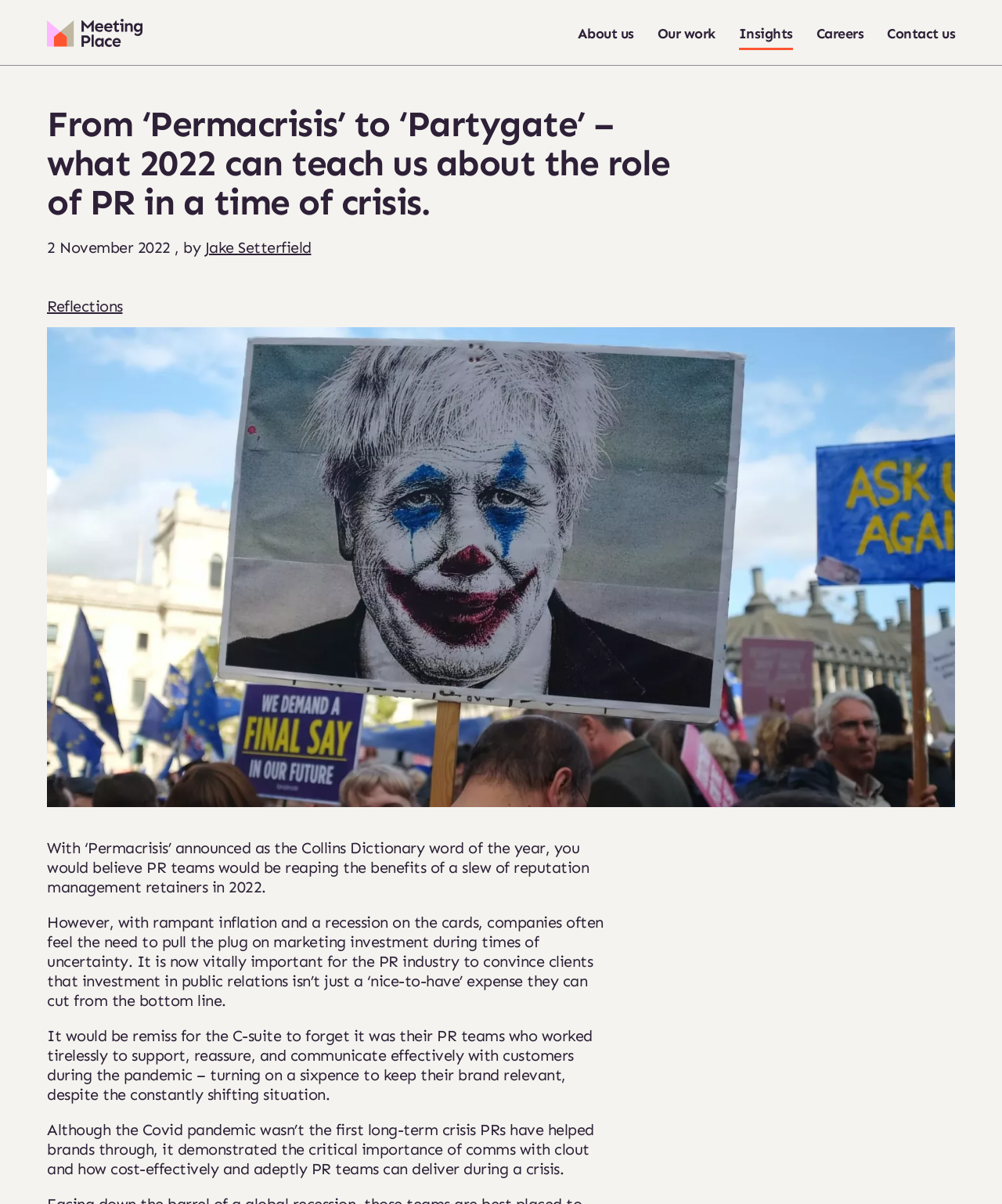Please determine the bounding box coordinates of the element to click on in order to accomplish the following task: "check Reflections". Ensure the coordinates are four float numbers ranging from 0 to 1, i.e., [left, top, right, bottom].

[0.047, 0.246, 0.122, 0.262]